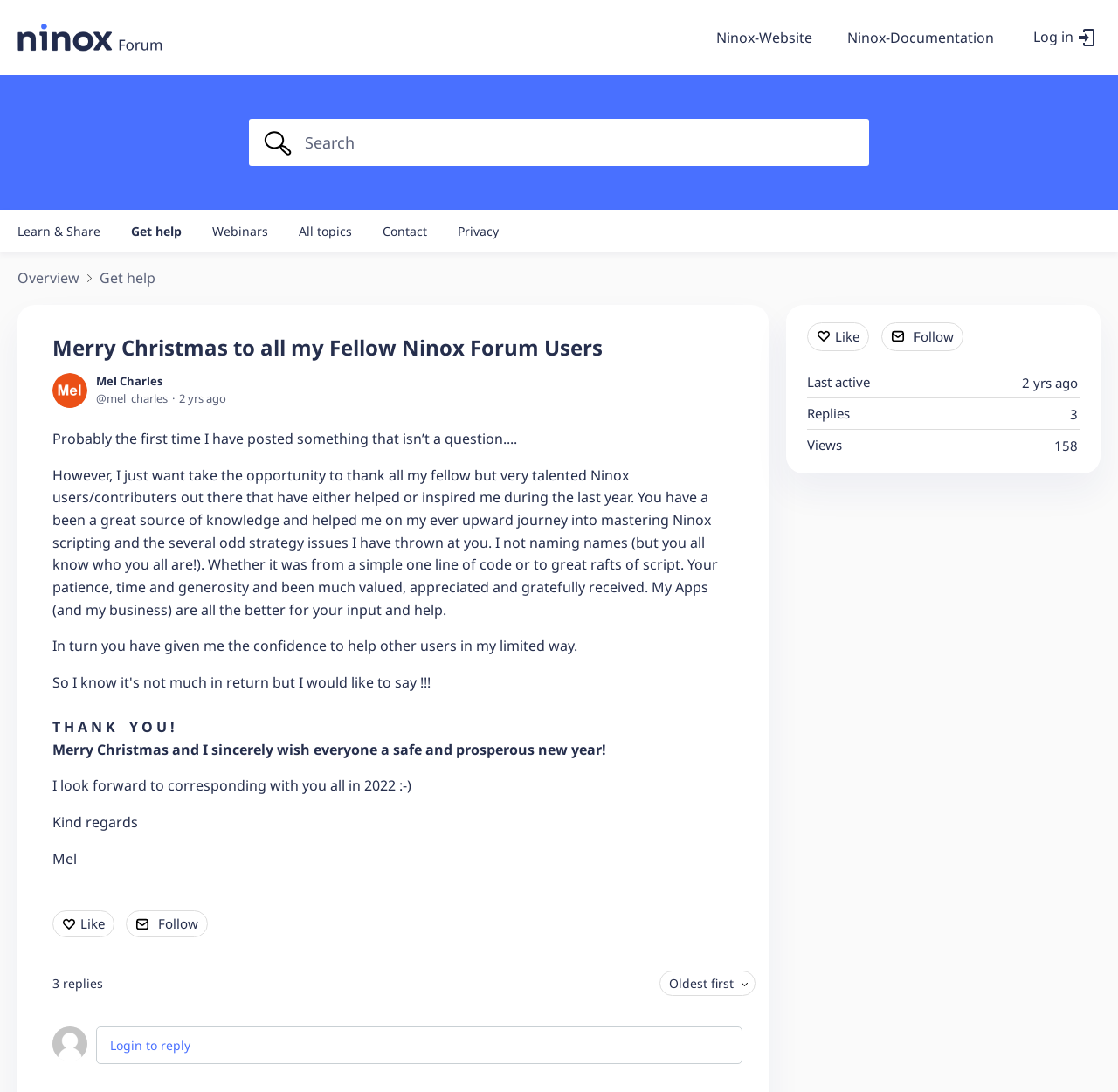Find and provide the bounding box coordinates for the UI element described with: "Get help".

[0.089, 0.247, 0.139, 0.263]